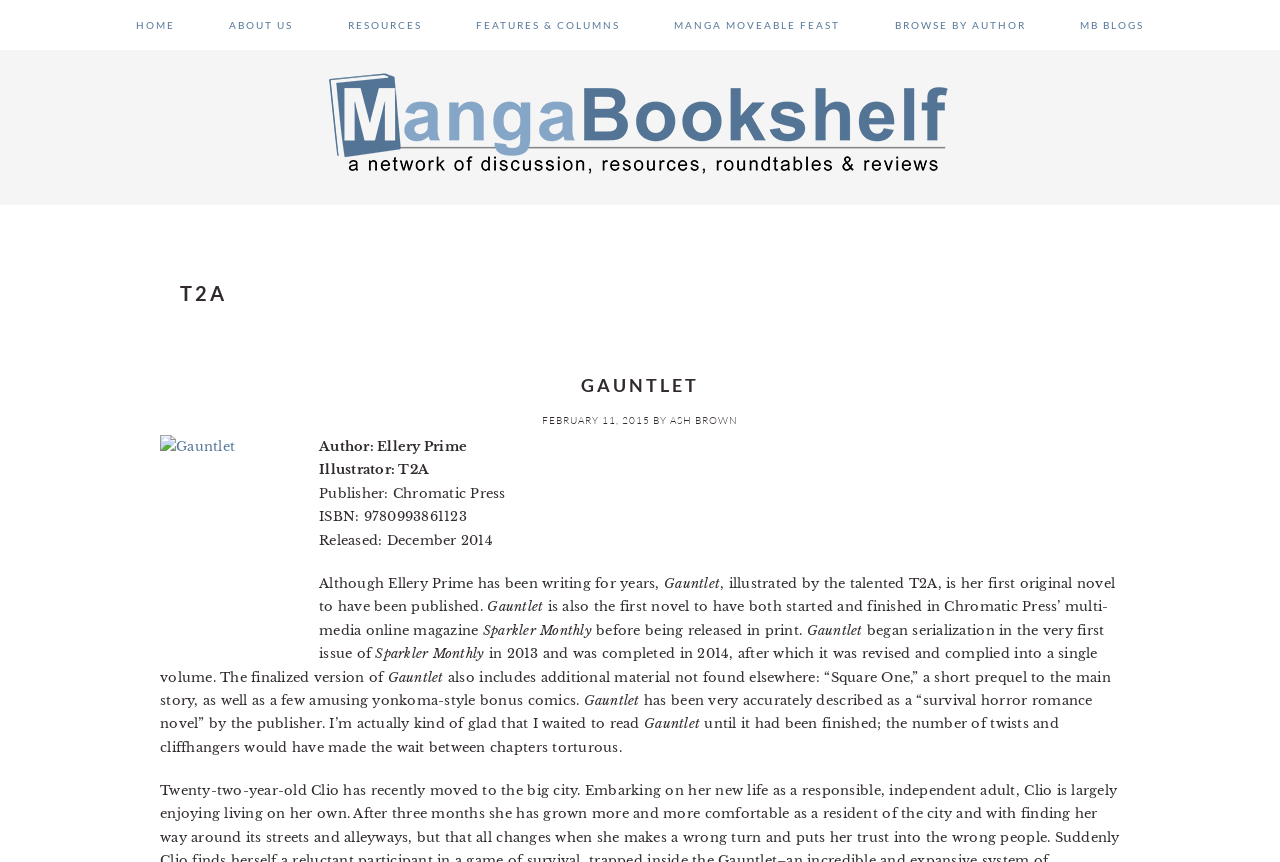Please identify the bounding box coordinates of the element I should click to complete this instruction: 'Read more about 'GAUNTLET''. The coordinates should be given as four float numbers between 0 and 1, like this: [left, top, right, bottom].

[0.454, 0.434, 0.546, 0.46]